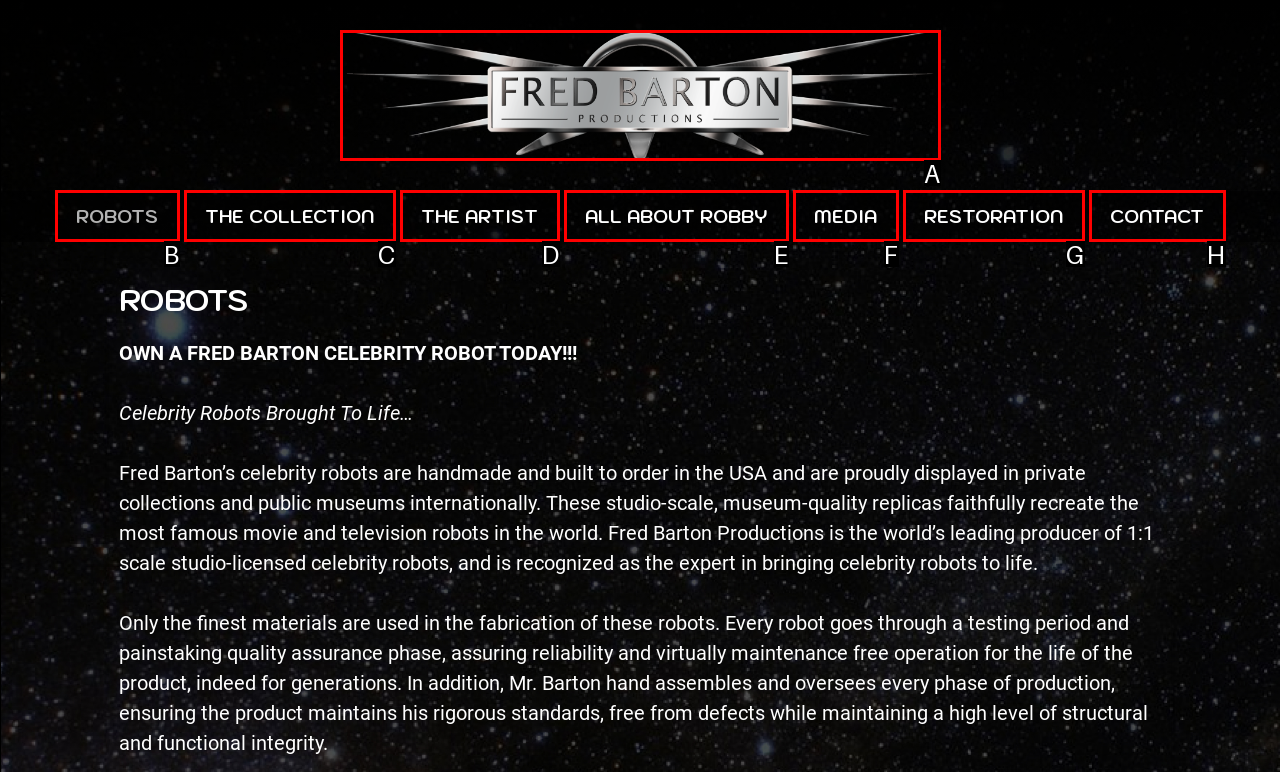Which HTML element should be clicked to perform the following task: Purchase Tickets
Reply with the letter of the appropriate option.

None